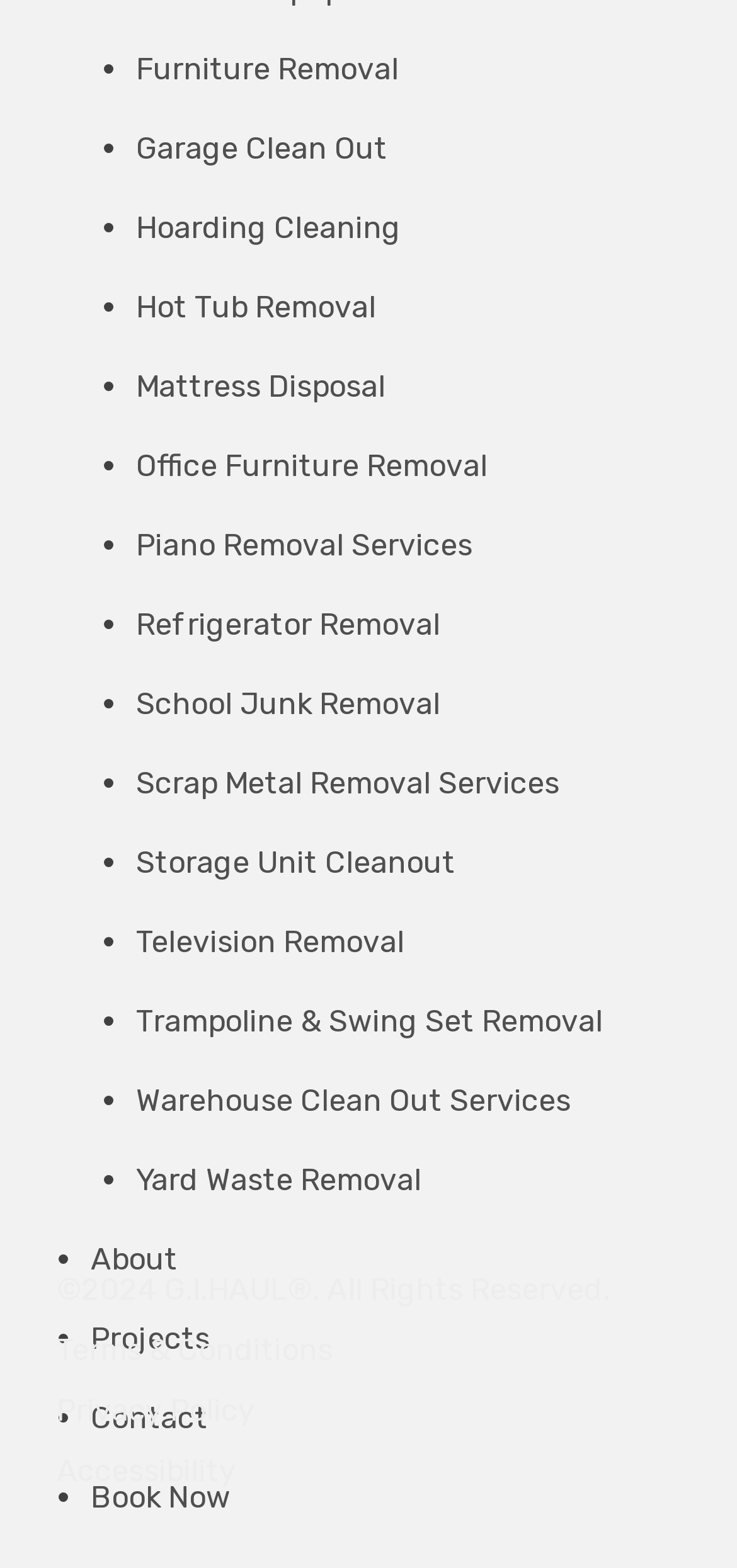How many social media platforms are linked?
Answer the question in as much detail as possible.

There are three social media platforms linked on the webpage, which are Facebook, Instagram, and Yelp, each represented by an image and a link.